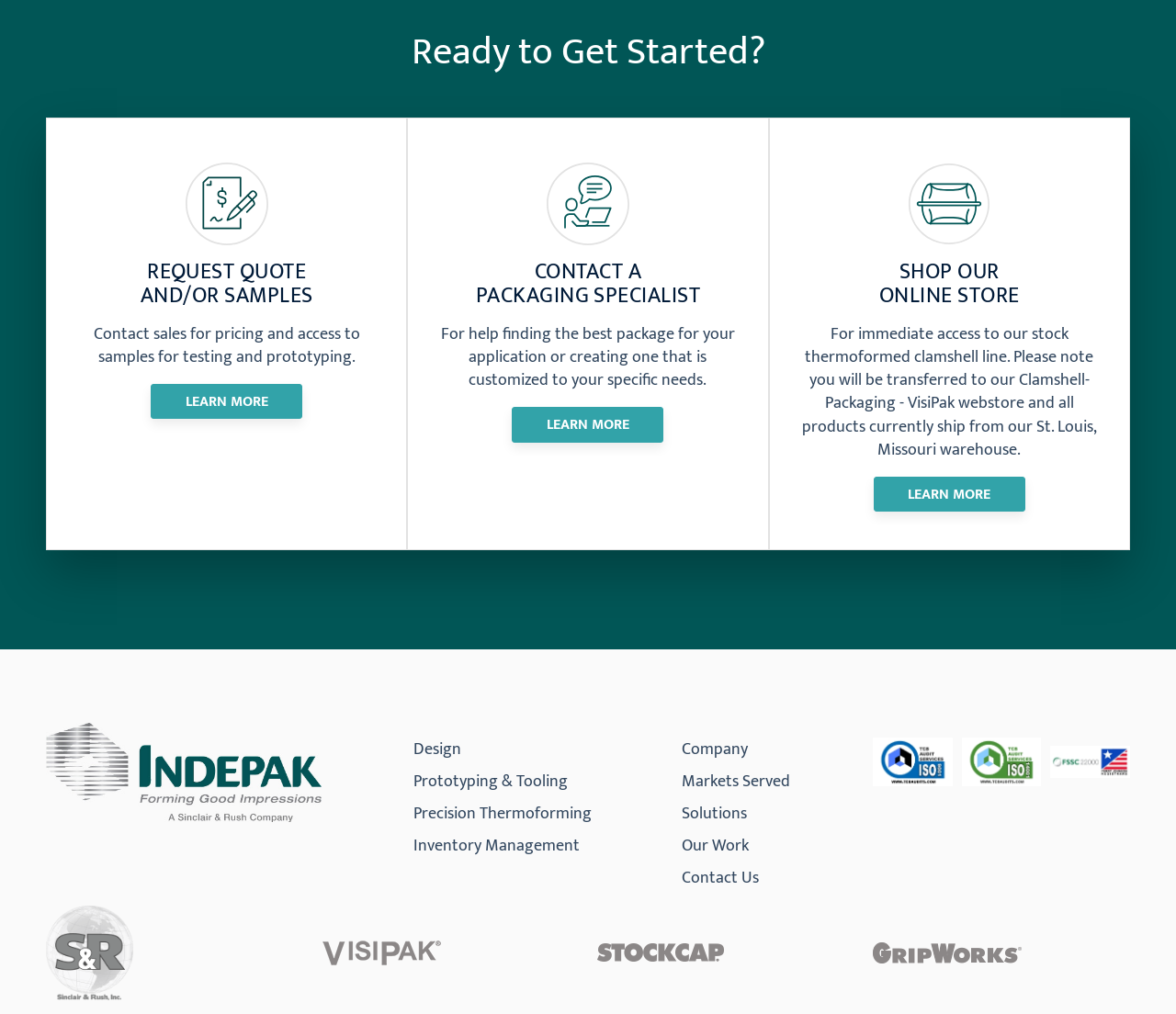Show the bounding box coordinates of the element that should be clicked to complete the task: "Shop online at SHOP OUR ONLINE STORE".

[0.674, 0.256, 0.941, 0.304]